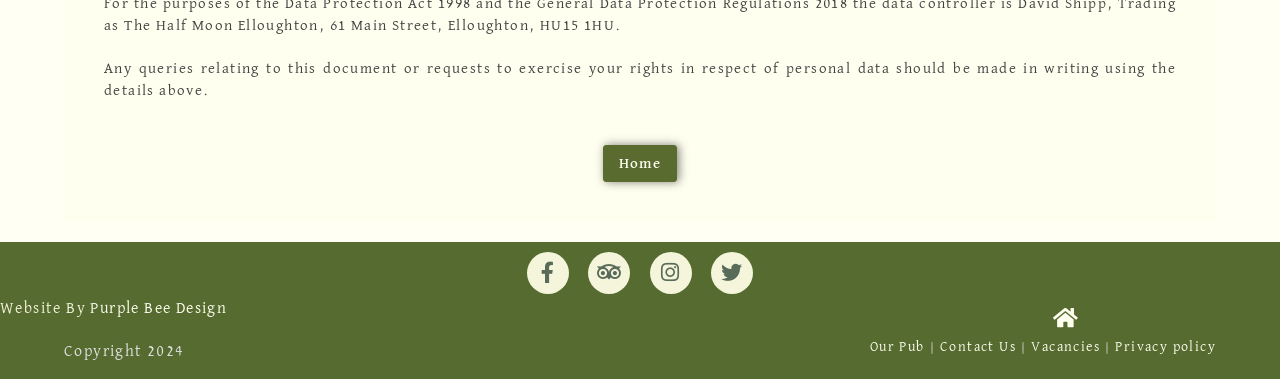Identify the bounding box for the UI element described as: "Instagram". Ensure the coordinates are four float numbers between 0 and 1, formatted as [left, top, right, bottom].

[0.508, 0.664, 0.54, 0.775]